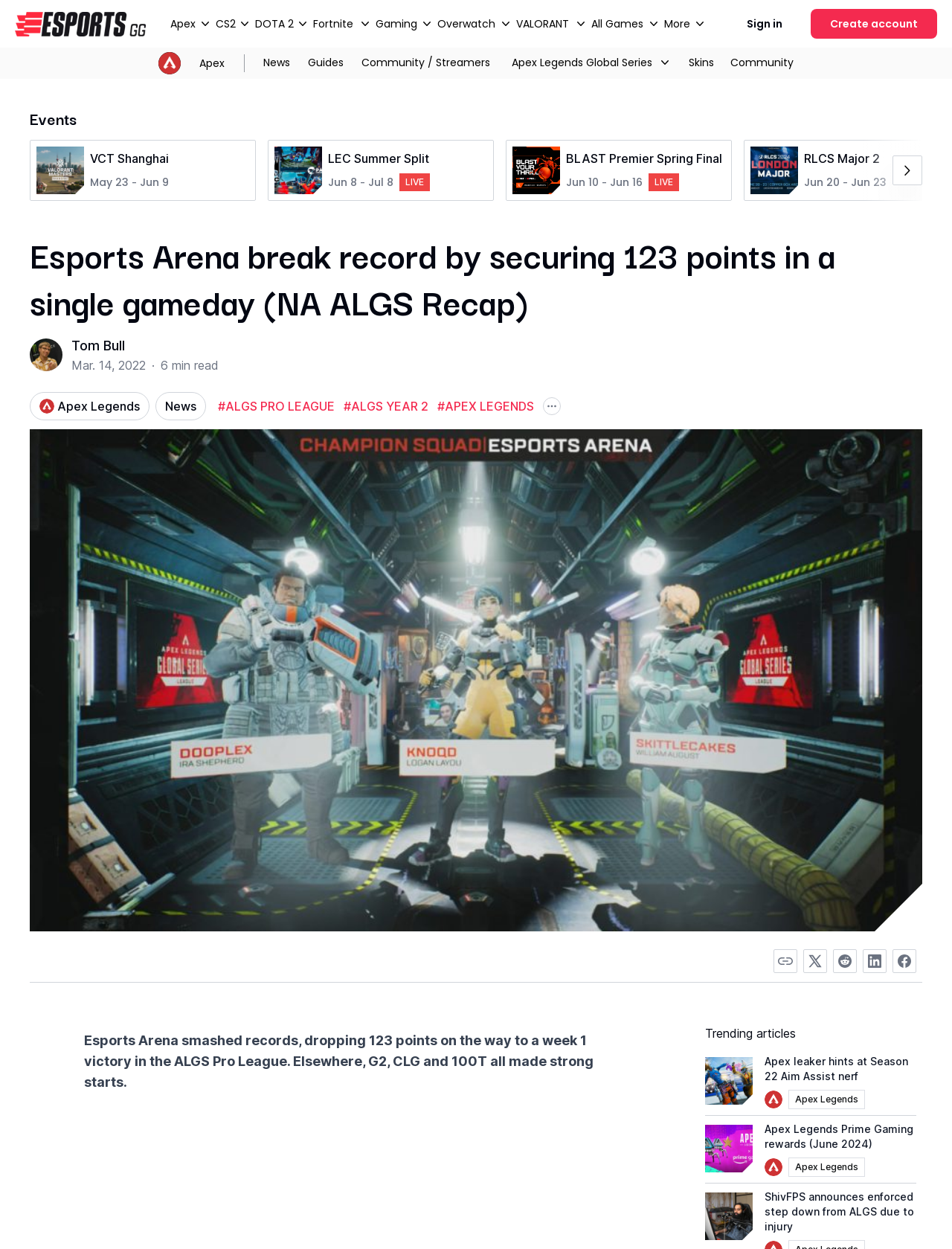Please provide a one-word or short phrase answer to the question:
What is the name of the game featured in the article?

Apex Legends